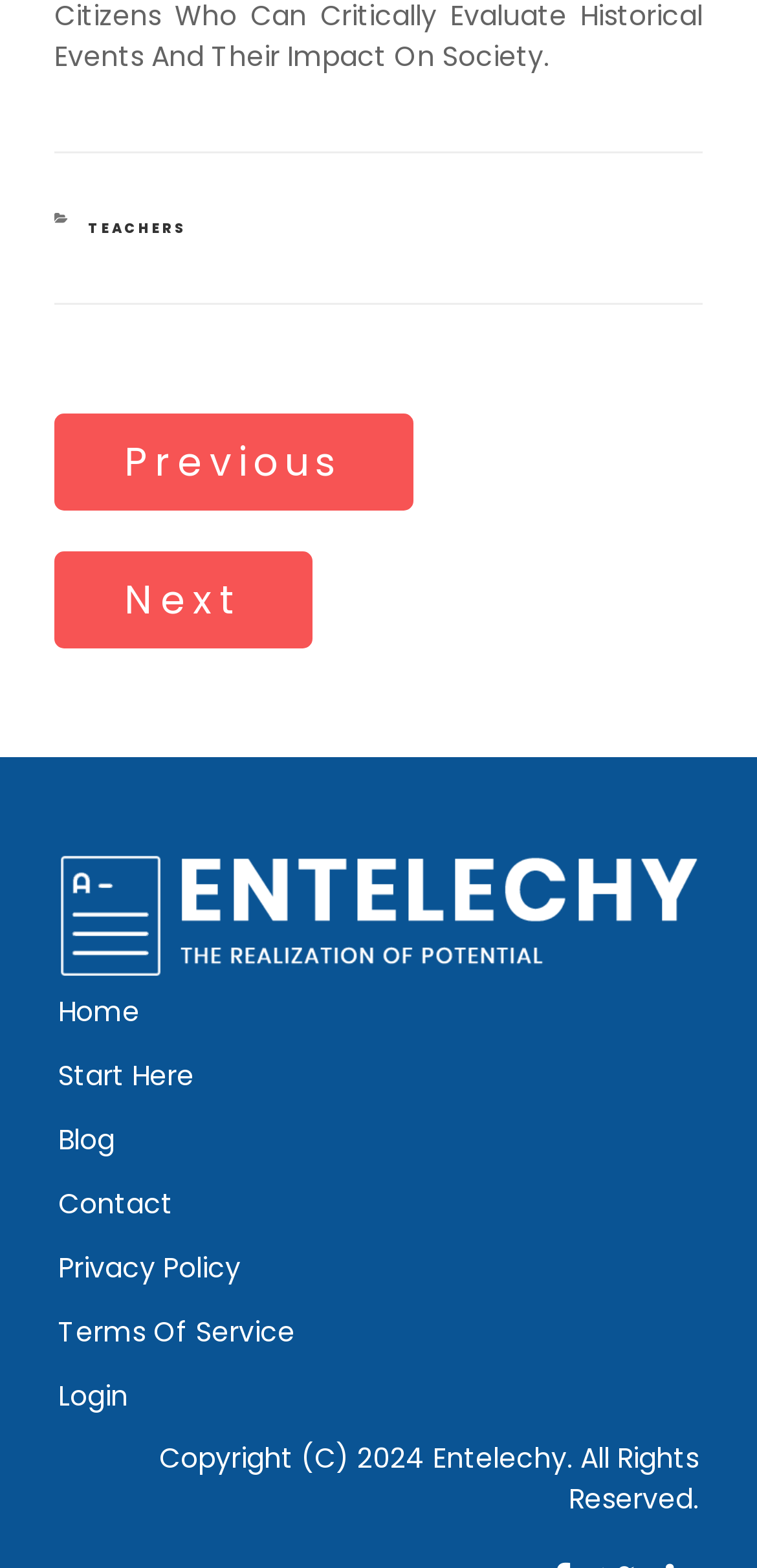How many links are there in the navigation section?
Using the image as a reference, deliver a detailed and thorough answer to the question.

I identified the navigation section by its bounding box coordinates and found two links, 'Previous Post' and 'Next Post', within it.